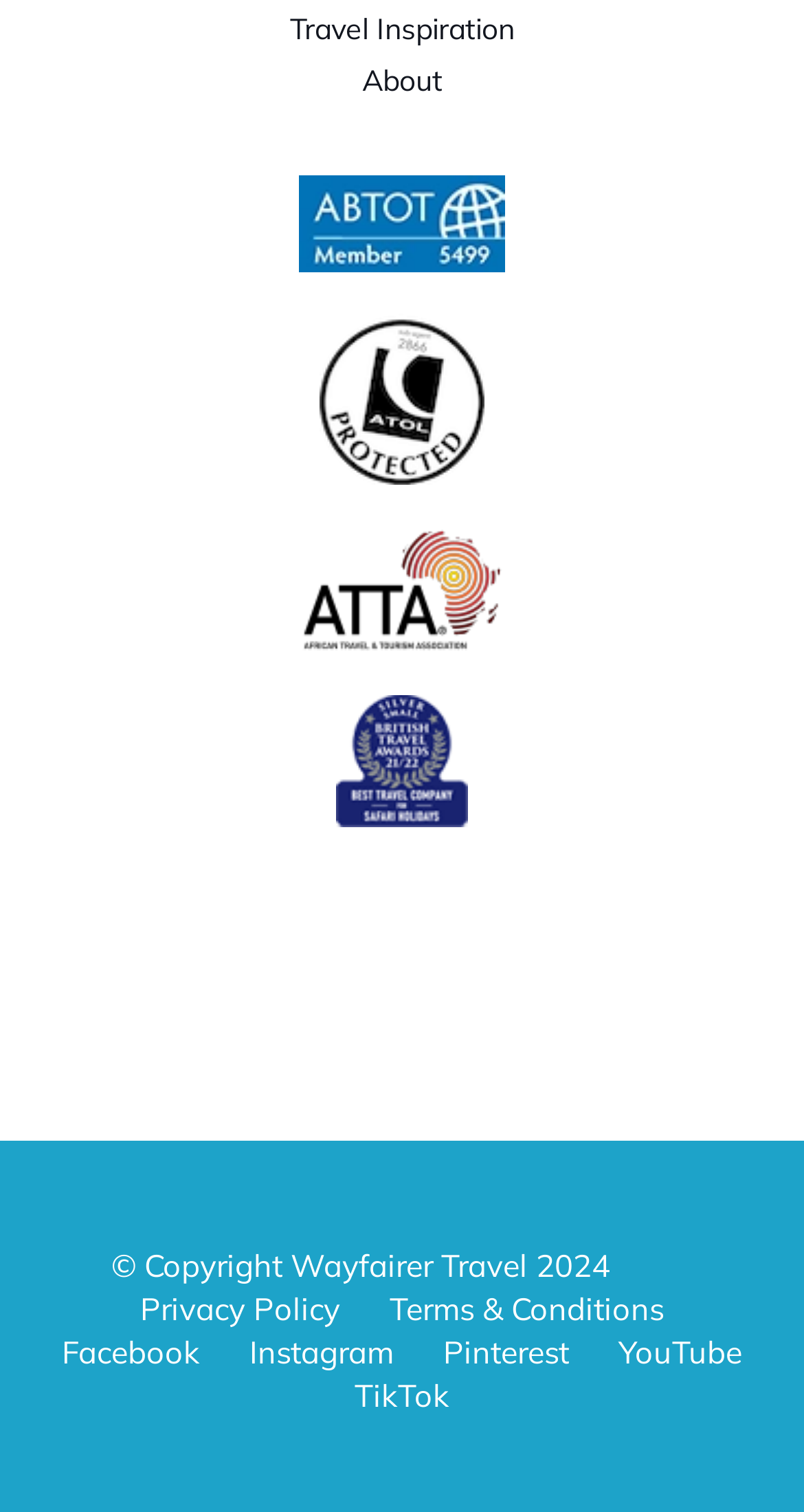Please examine the image and provide a detailed answer to the question: What is the name of the travel company?

The answer can be found by looking at the copyright information at the bottom of the page, which states '© Copyright Wayfairer Travel 2024'. This suggests that Wayfairer Travel is the name of the travel company.